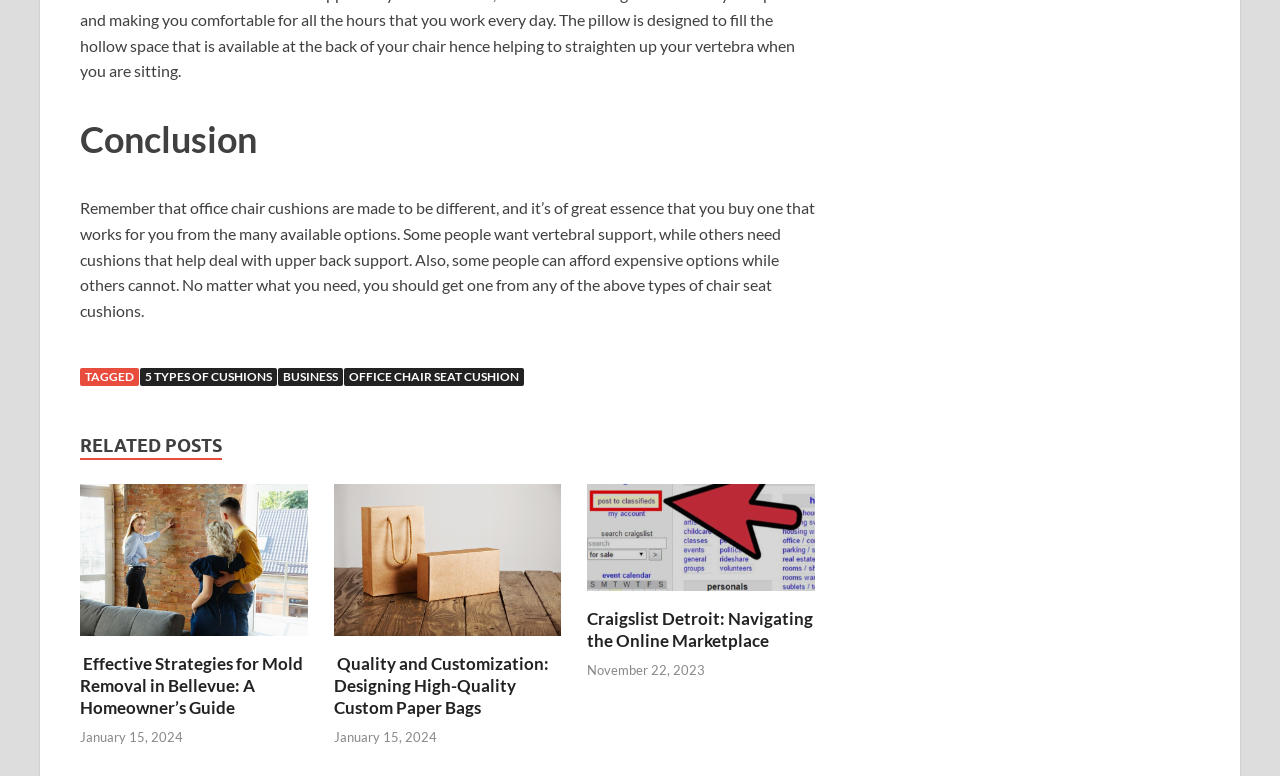What is the common theme among the related posts?
Based on the visual information, provide a detailed and comprehensive answer.

The related posts appear to be guides and tutorials on various topics, including office chair seat cushions, mold removal, custom paper bags, and navigating Craigslist Detroit, as indicated by the headings and content of each post.